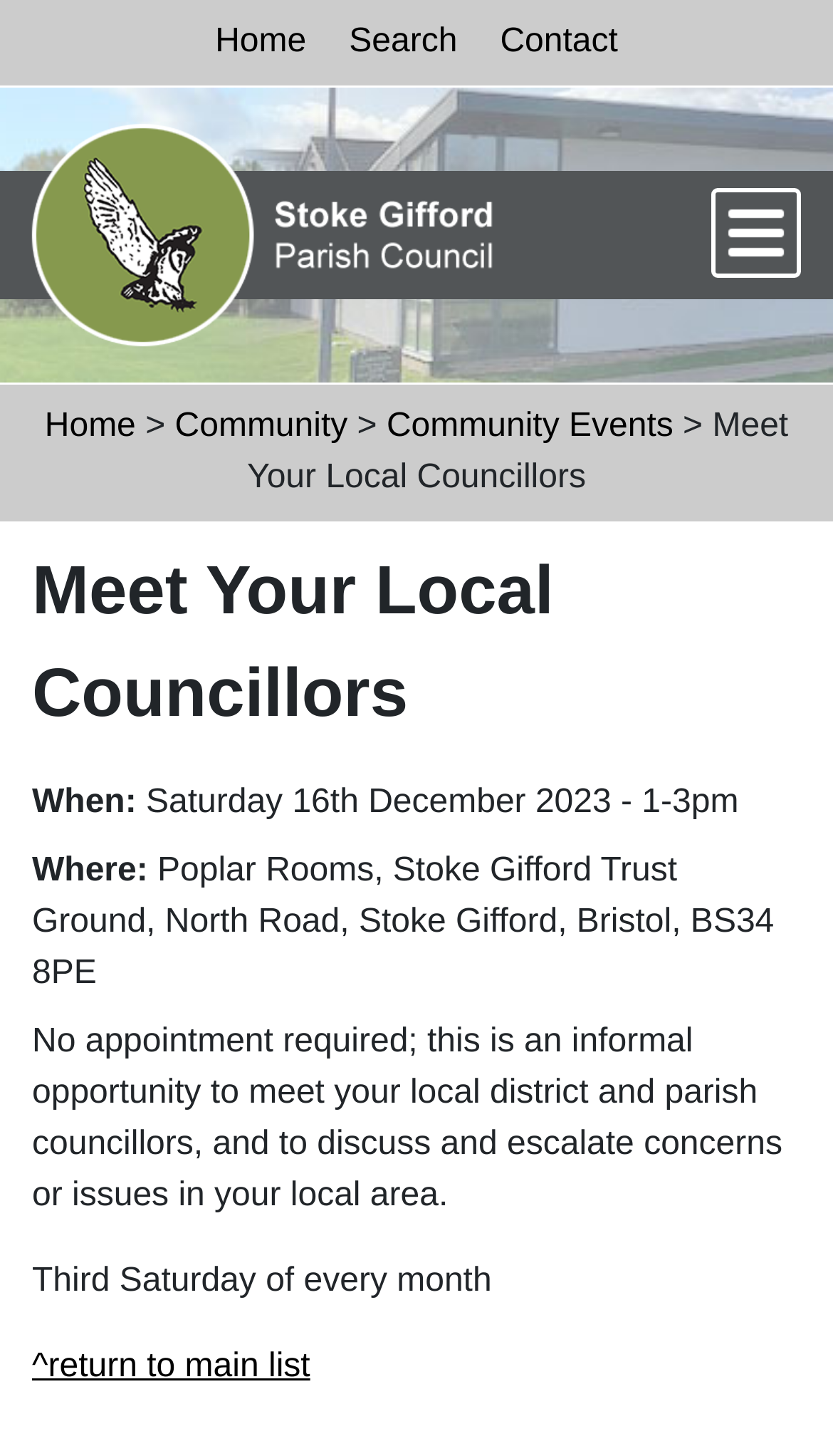Using the element description provided, determine the bounding box coordinates in the format (top-left x, top-left y, bottom-right x, bottom-right y). Ensure that all values are floating point numbers between 0 and 1. Element description: Home

[0.054, 0.28, 0.163, 0.305]